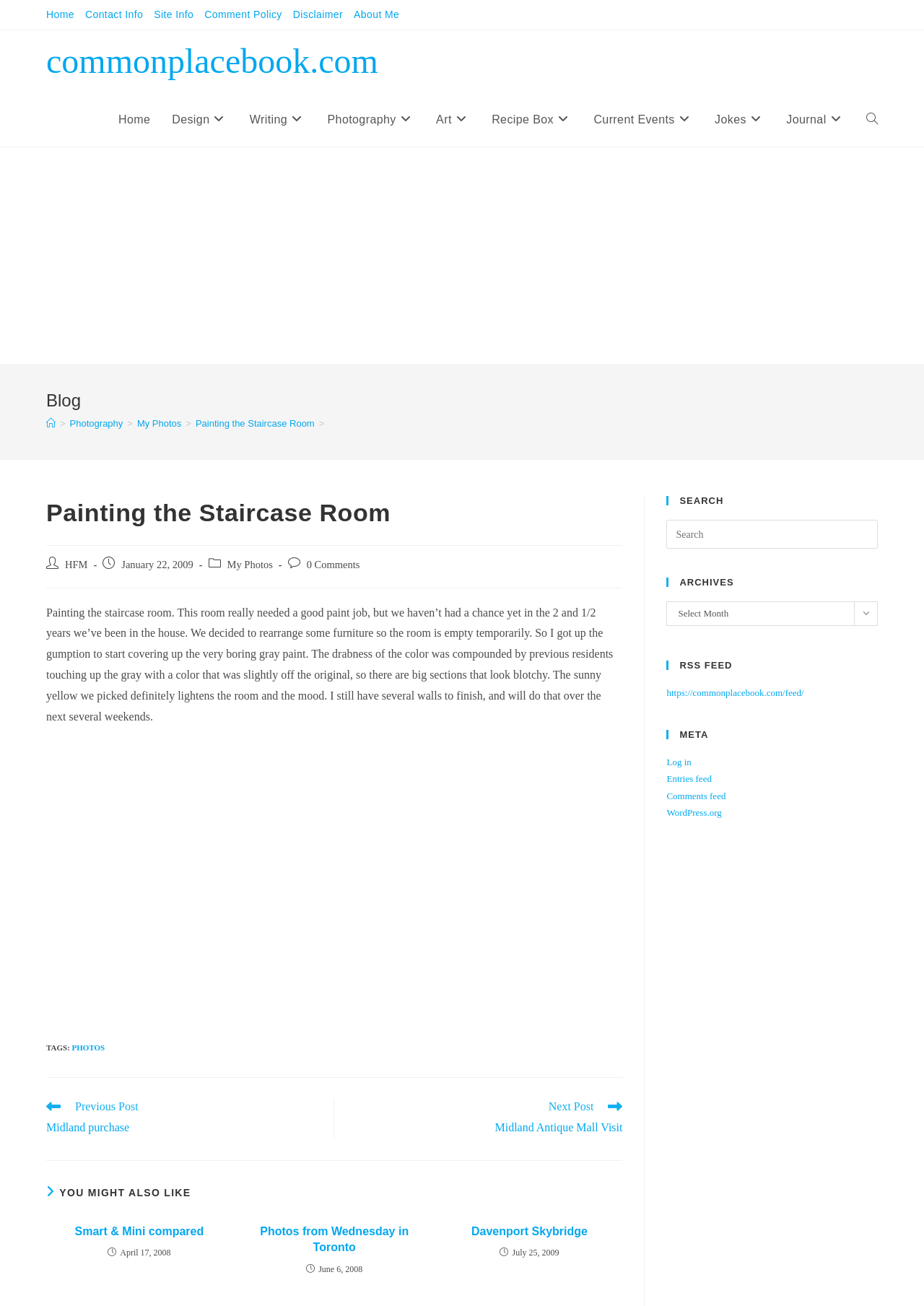Please locate the bounding box coordinates of the region I need to click to follow this instruction: "Click on the 'Home' link".

[0.05, 0.004, 0.08, 0.018]